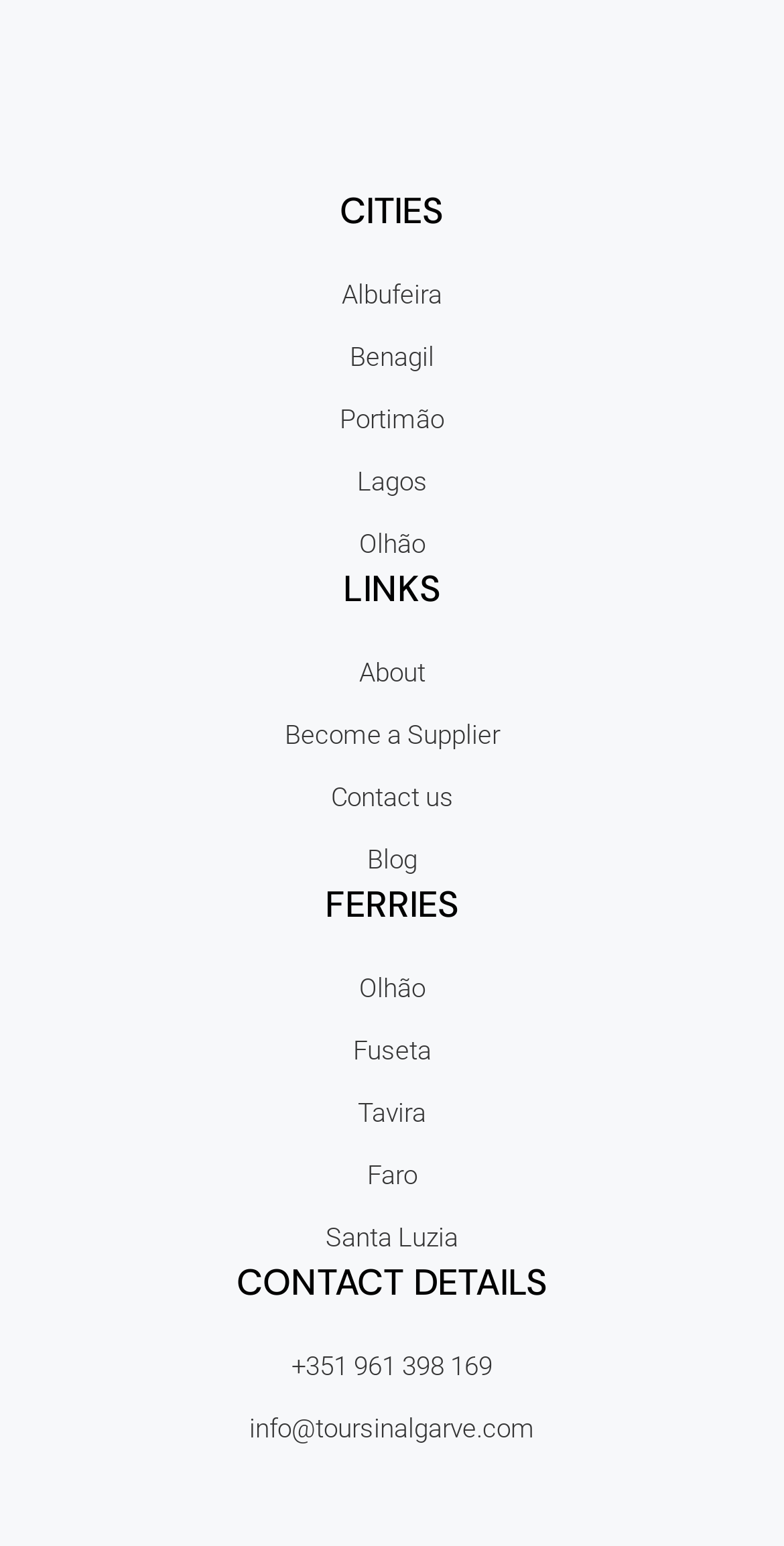Determine the coordinates of the bounding box that should be clicked to complete the instruction: "Read the article 'Changing up my food.'". The coordinates should be represented by four float numbers between 0 and 1: [left, top, right, bottom].

None